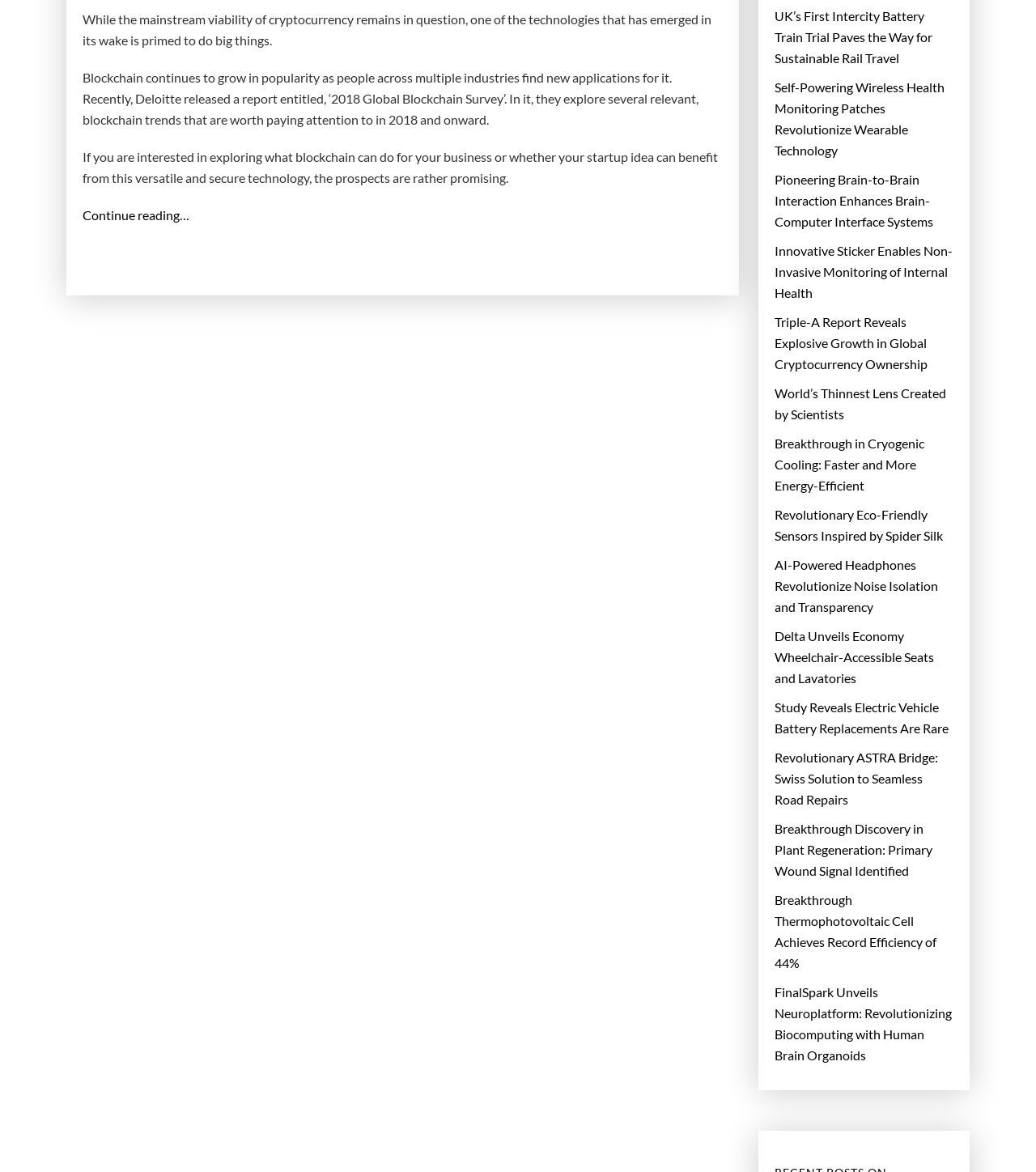Respond to the question below with a single word or phrase:
Is there an image on the webpage?

Yes